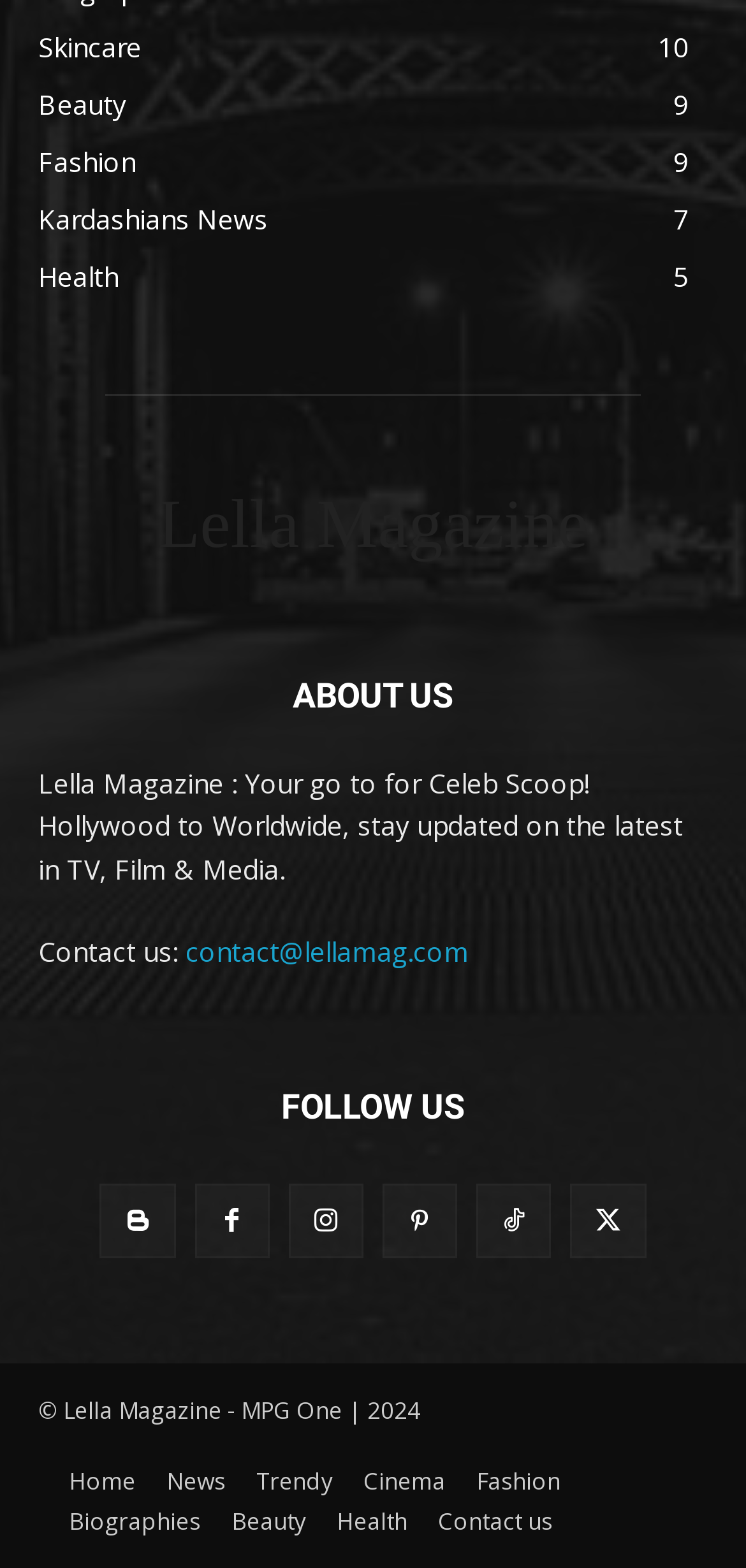What is the contact email address?
Please elaborate on the answer to the question with detailed information.

The contact email address can be found in the 'Contact us' section, where it is written 'Contact us: contact@lellamag.com'.